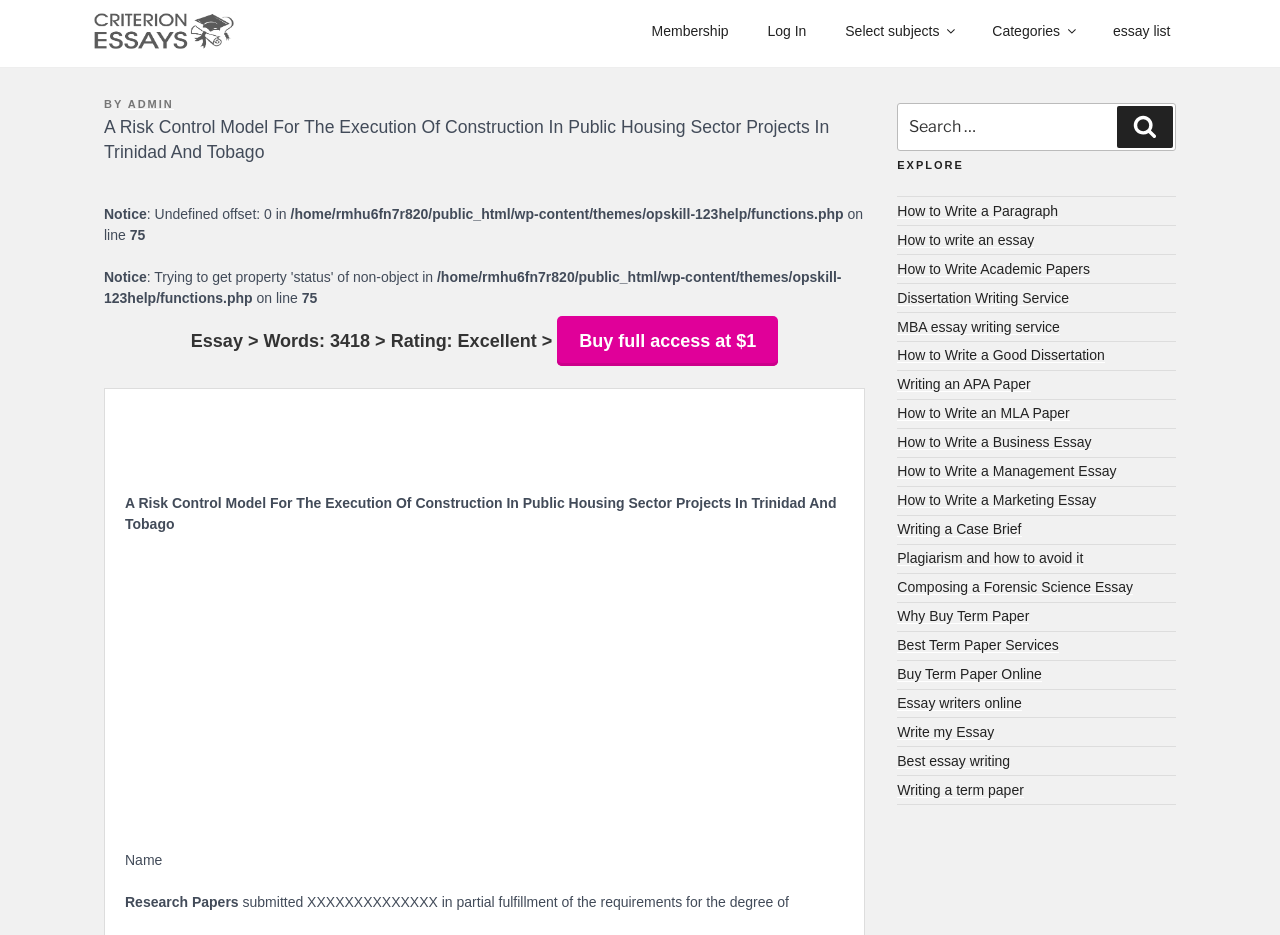Please provide a detailed answer to the question below based on the screenshot: 
How many words are in the essay?

The number of words in the essay is mentioned in the heading 'Essay > Words: 3418 > Rating: Excellent > Buy full access at $1', which indicates that the essay has 3418 words.